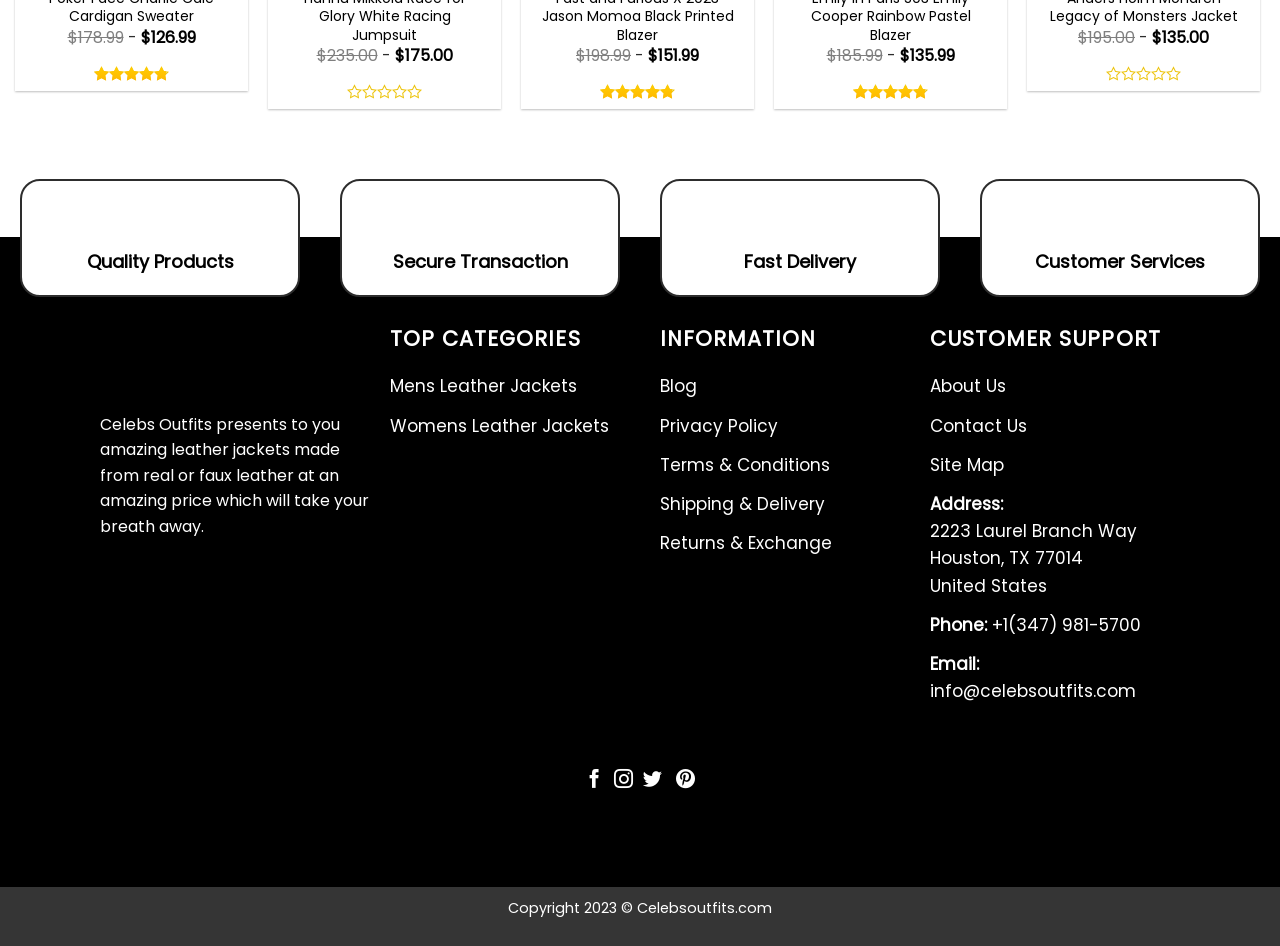What is the category of the link 'Mens Leather Jackets'?
Can you offer a detailed and complete answer to this question?

The link 'Mens Leather Jackets' is located under the heading 'TOP CATEGORIES', which suggests that it is a category of products.